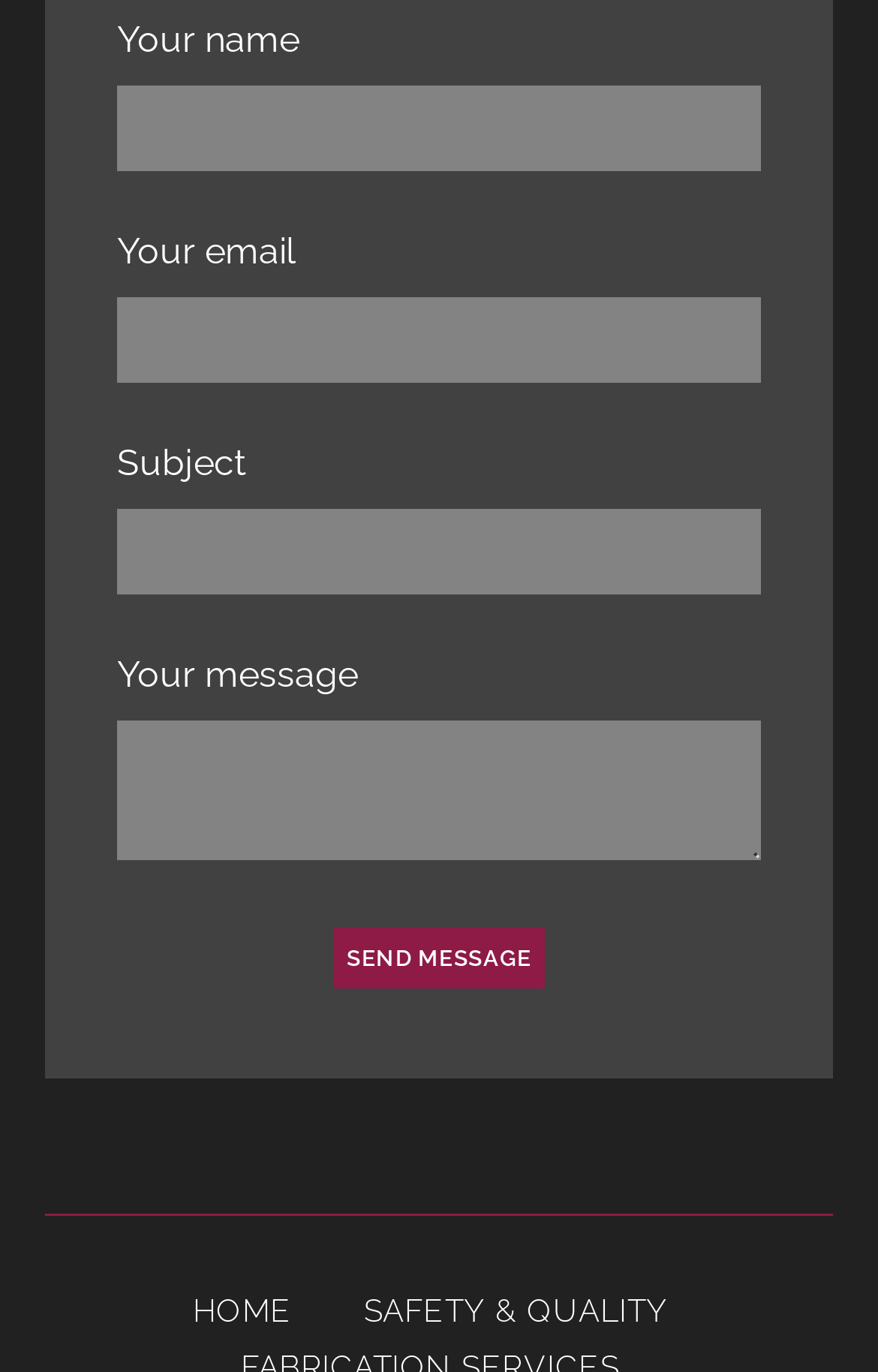Using a single word or phrase, answer the following question: 
Is the 'Your email' textbox required?

No